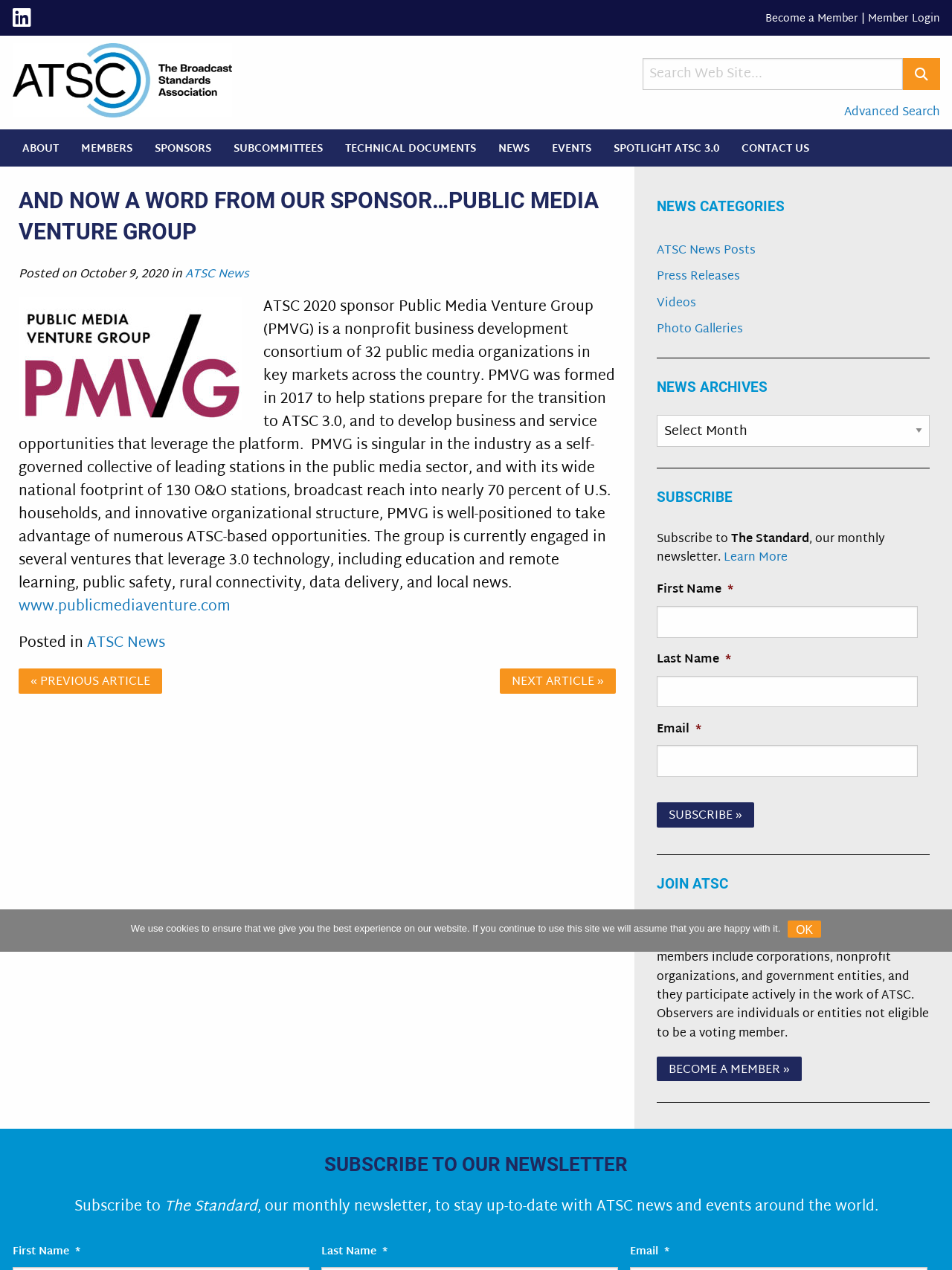Kindly determine the bounding box coordinates for the clickable area to achieve the given instruction: "Search for something".

[0.675, 0.046, 0.987, 0.071]